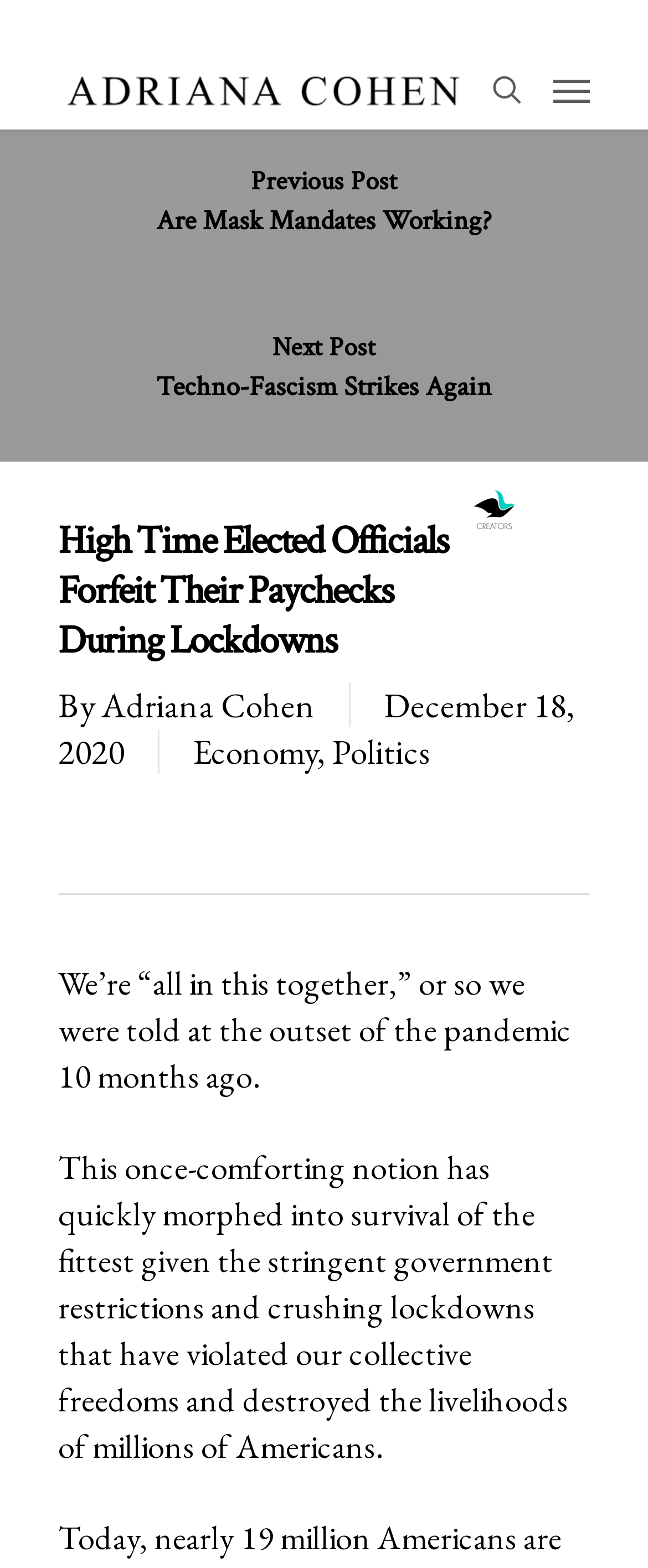What are the two categories related to the current post?
Please answer the question with as much detail as possible using the screenshot.

The two categories related to the current post can be found by looking at the links below the author's name and date, which are 'Economy' and 'Politics'.